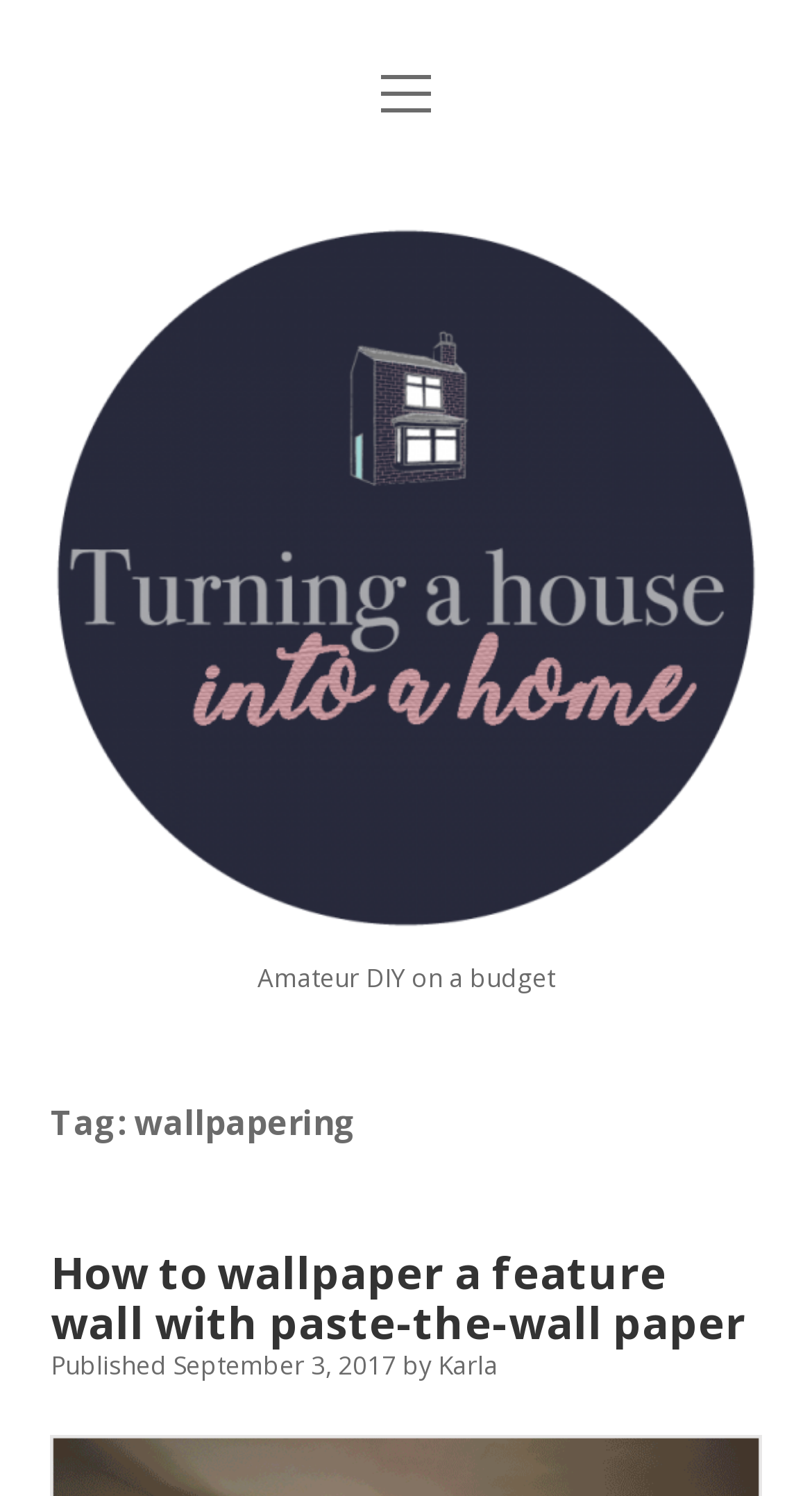Please determine the bounding box coordinates for the element that should be clicked to follow these instructions: "read about wallpapering".

[0.062, 0.734, 0.938, 0.767]